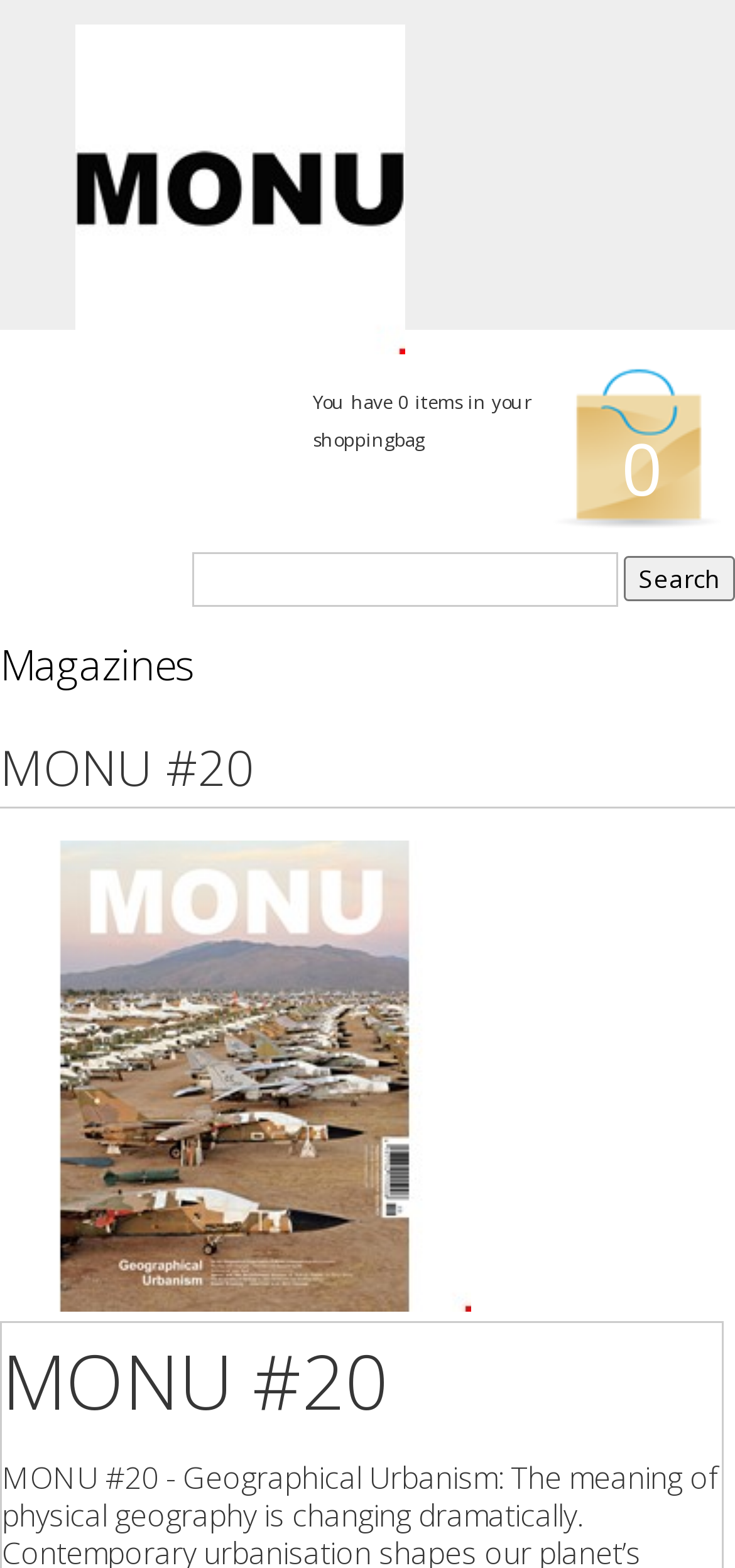How many links are there on the top of the webpage?
Give a detailed explanation using the information visible in the image.

I found three links on the top of the webpage: 'Webshop Monu', '0', and 'Magazines', which suggests that there are three links in total.